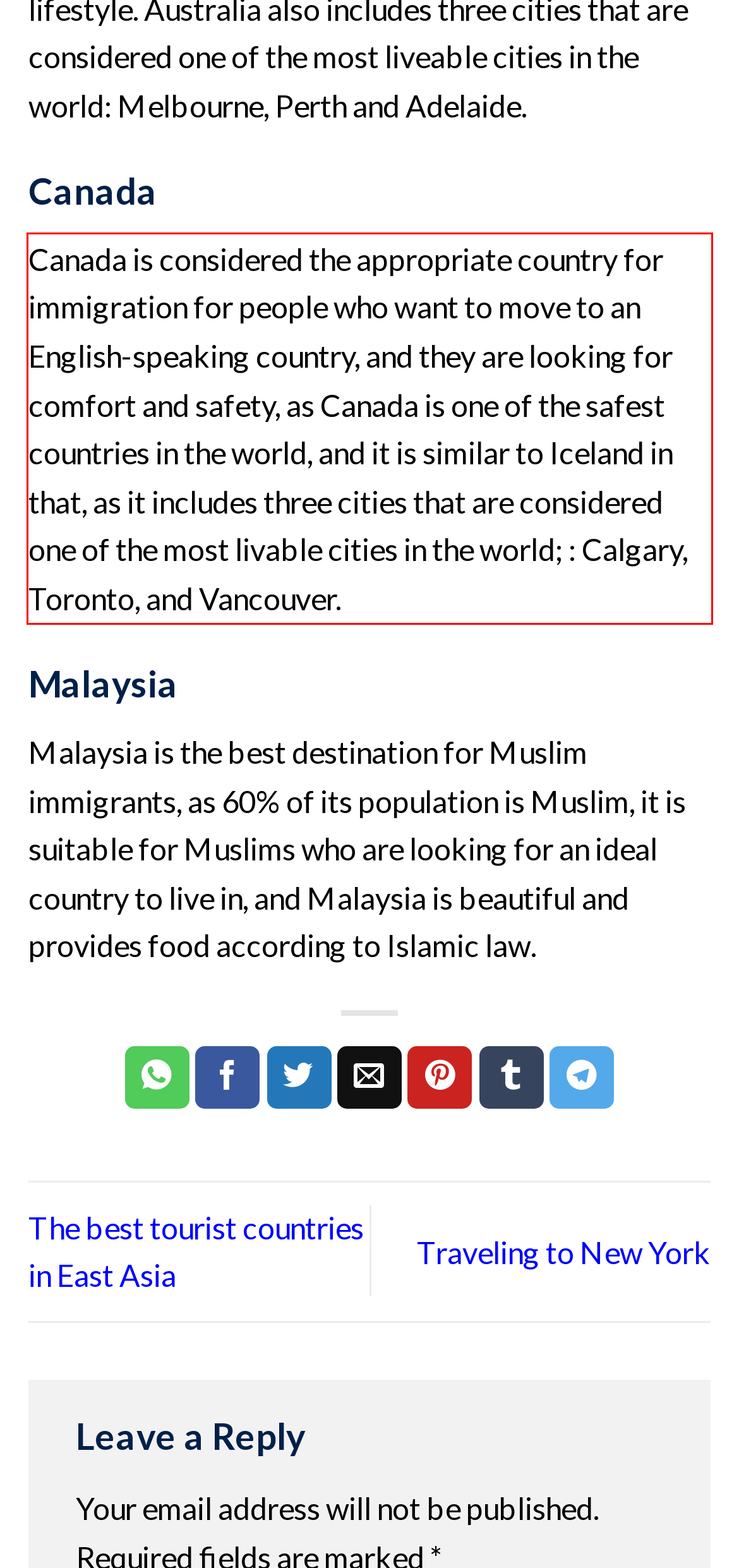Given a screenshot of a webpage containing a red rectangle bounding box, extract and provide the text content found within the red bounding box.

Canada is considered the appropriate country for immigration for people who want to move to an English-speaking country, and they are looking for comfort and safety, as Canada is one of the safest countries in the world, and it is similar to Iceland in that, as it includes three cities that are considered one of the most livable cities in the world; : Calgary, Toronto, and Vancouver.